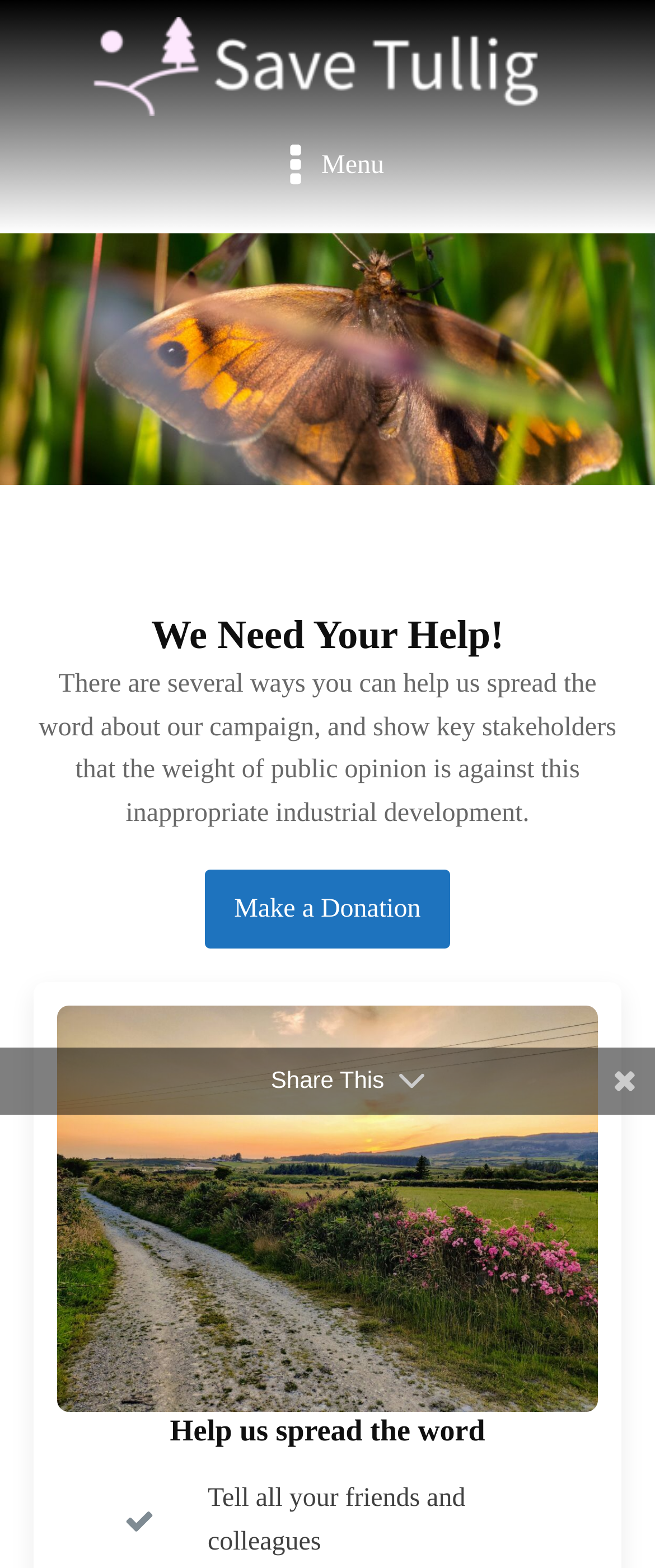What is the main purpose of this webpage?
Based on the image, give a concise answer in the form of a single word or short phrase.

Fight corporate profiteering